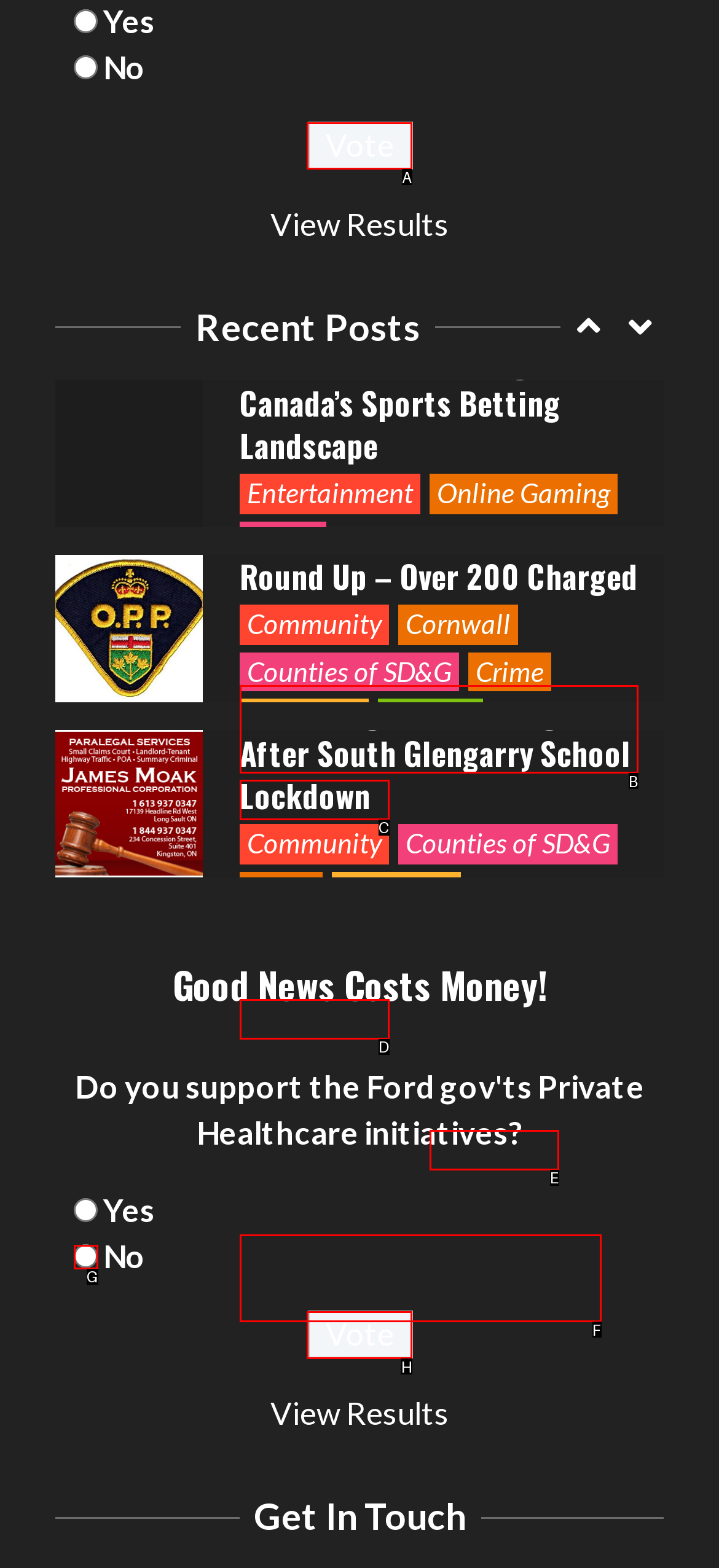What letter corresponds to the UI element to complete this task: View recent posts
Answer directly with the letter.

None